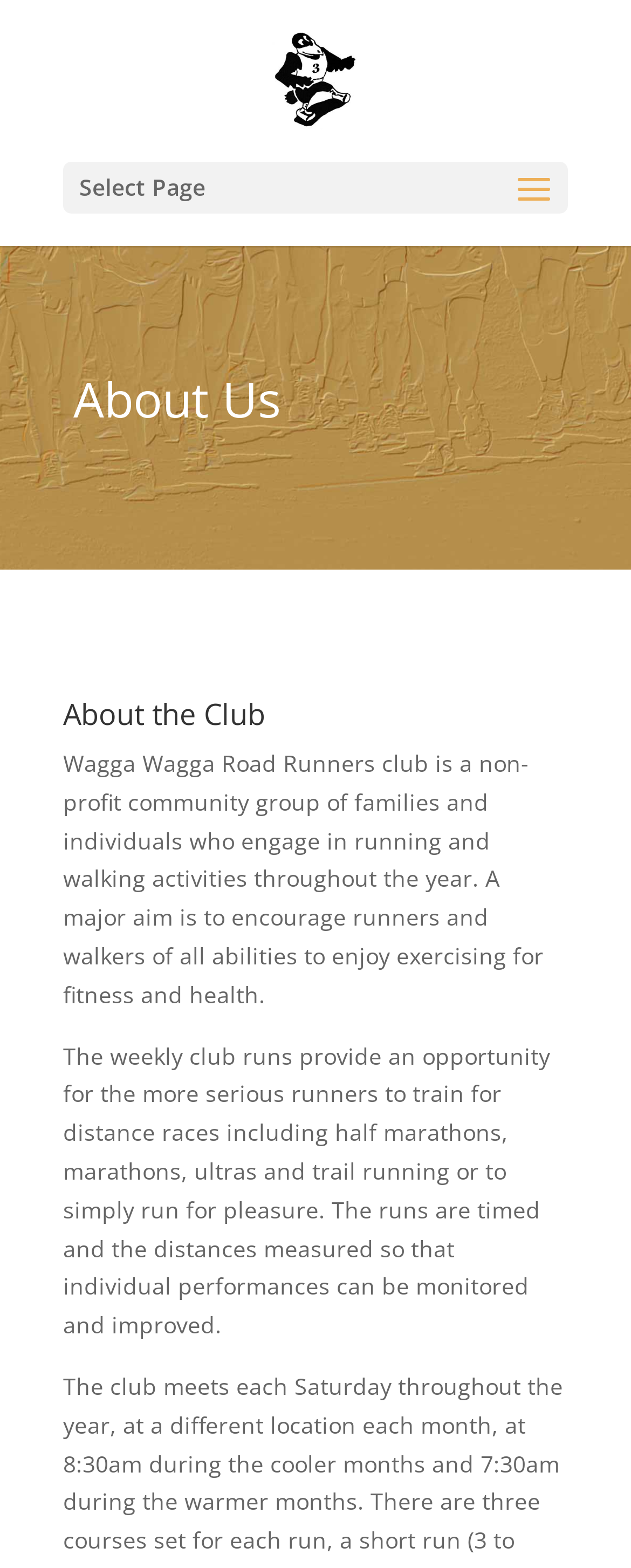Please answer the following question using a single word or phrase: 
What type of community group is Wagga Wagga Road Runners?

non-profit